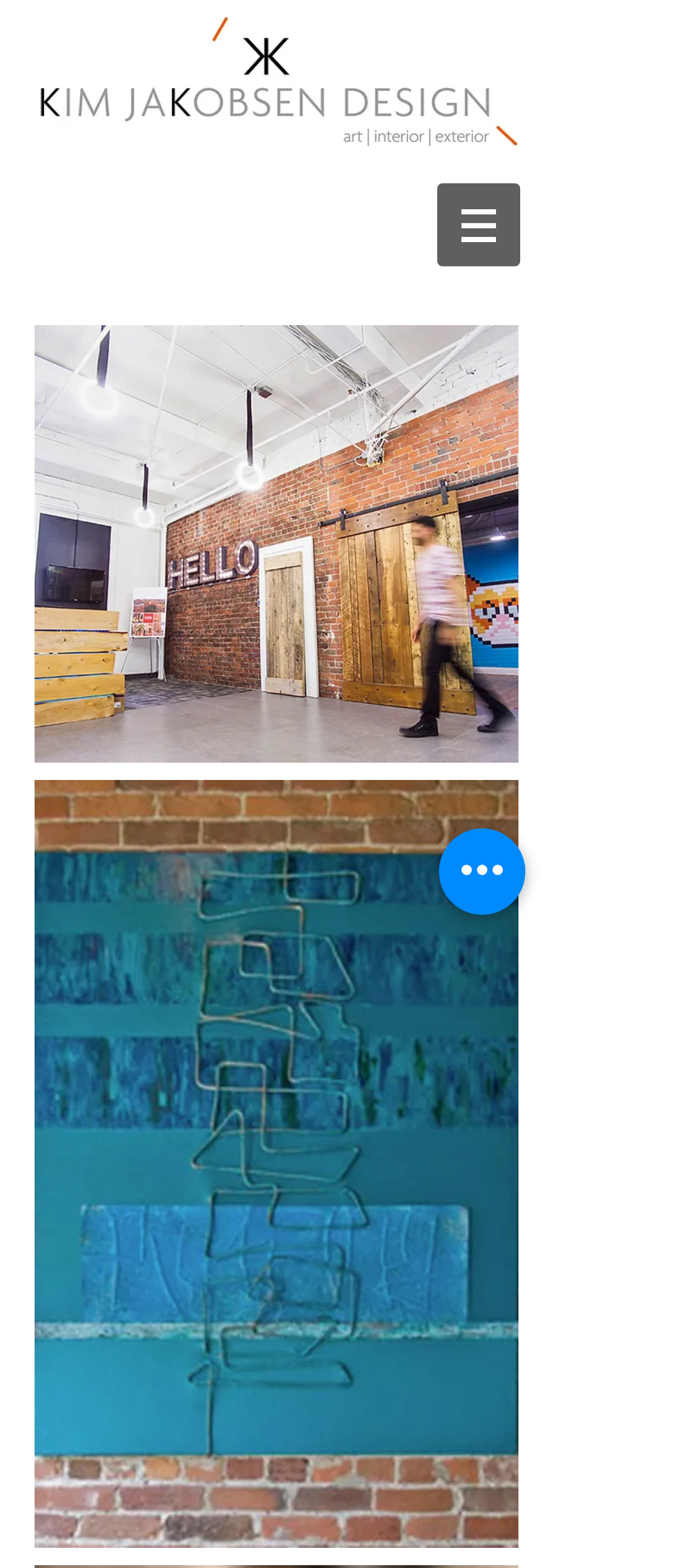Identify and provide the bounding box for the element described by: "aria-label="Quick actions"".

[0.651, 0.528, 0.779, 0.583]